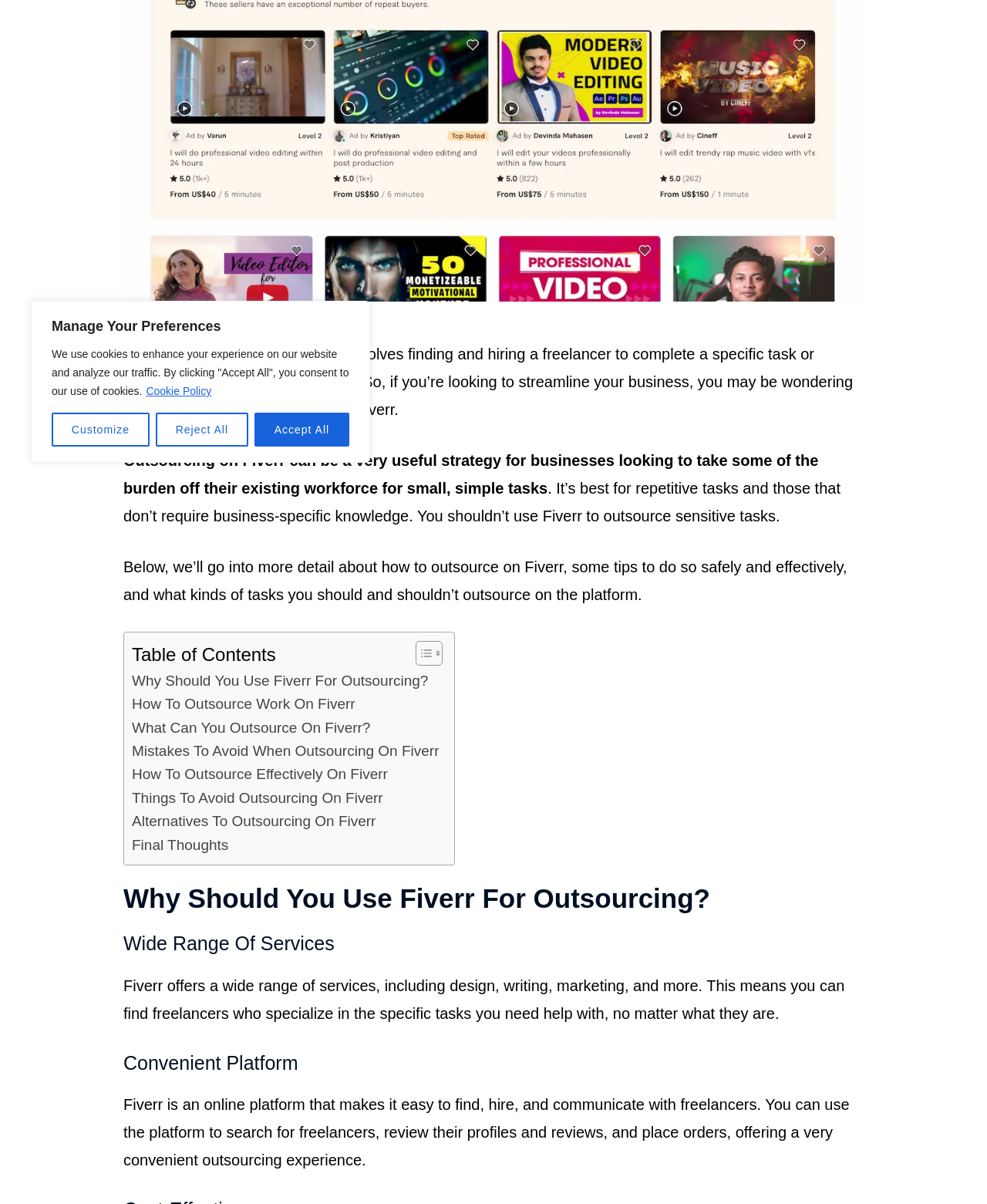Extract the bounding box for the UI element that matches this description: "Alternatives To Outsourcing On Fiverr".

[0.134, 0.673, 0.381, 0.692]